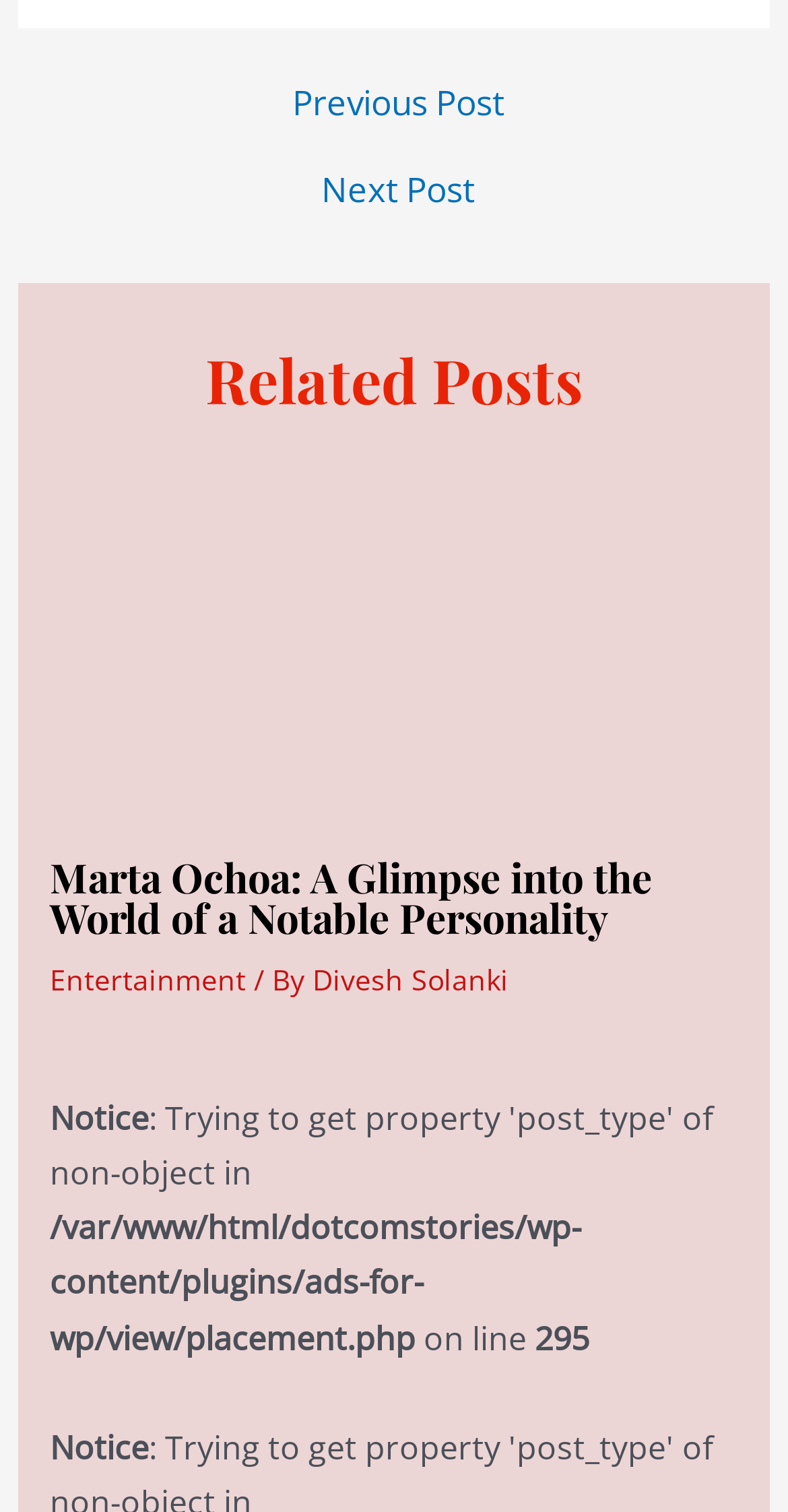Provide a thorough and detailed response to the question by examining the image: 
How many notices are there on this webpage?

I can see three instances of the text 'Notice' on the webpage, located at different positions, indicating that there are three notices on this webpage.